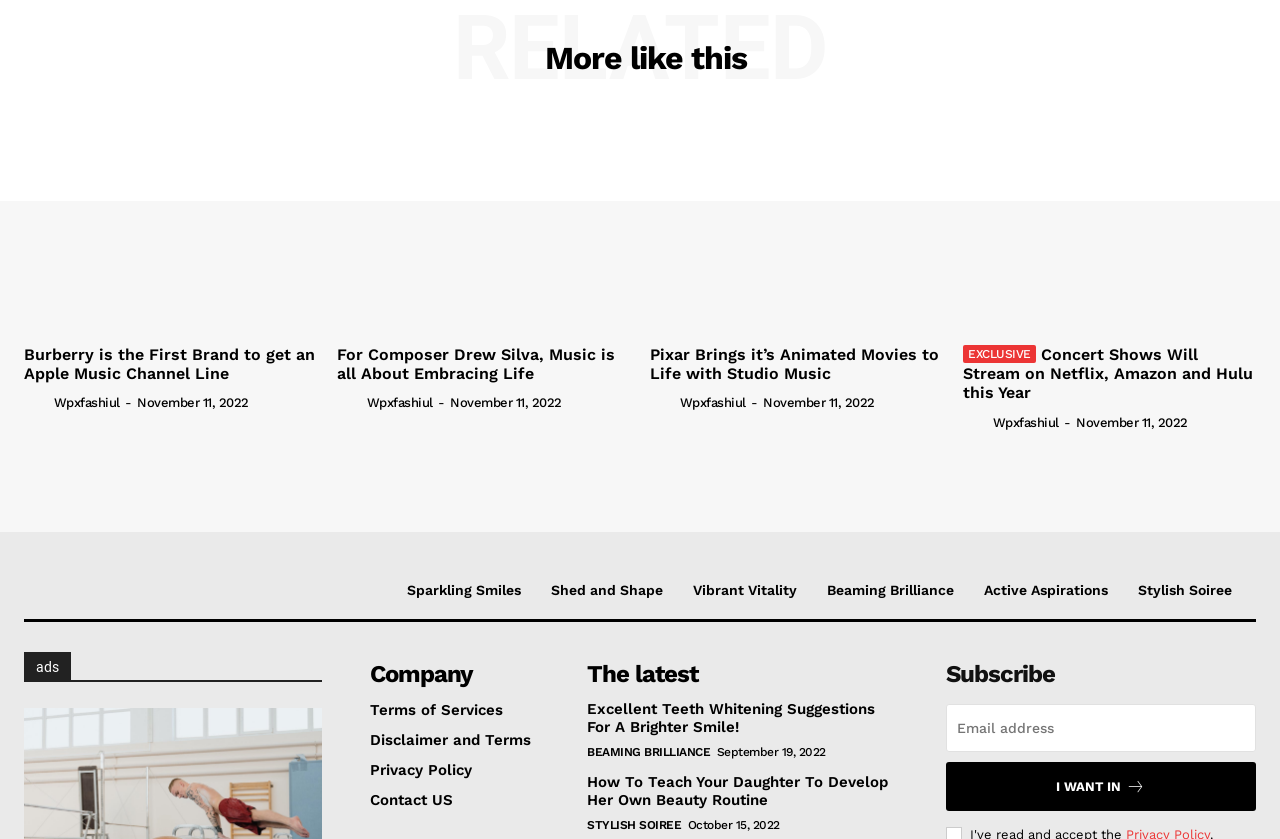Pinpoint the bounding box coordinates of the clickable element to carry out the following instruction: "Click on 'Burberry is the First Brand to get an Apple Music Channel Line'."

[0.019, 0.147, 0.248, 0.392]